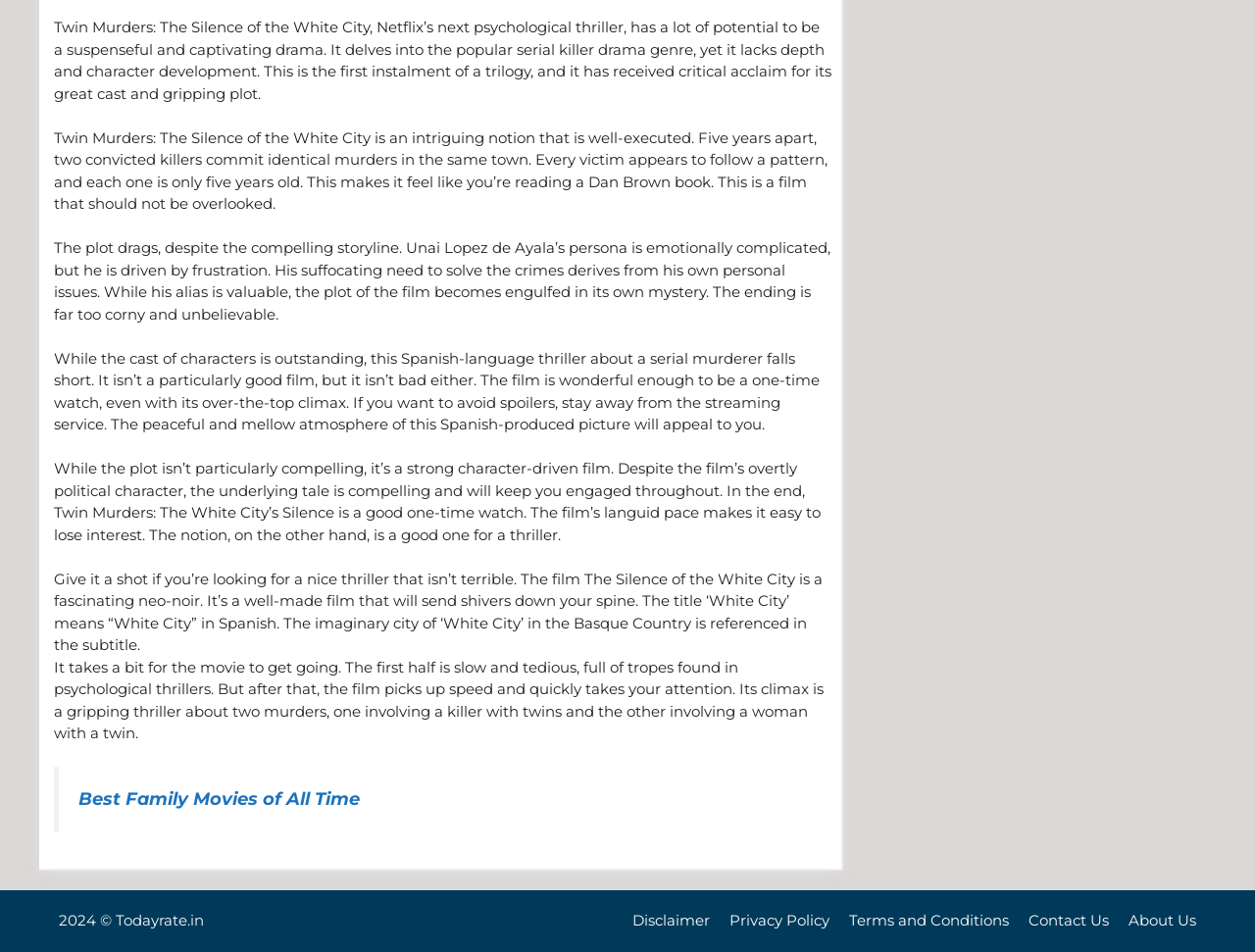Locate and provide the bounding box coordinates for the HTML element that matches this description: "About Us".

[0.899, 0.957, 0.953, 0.977]